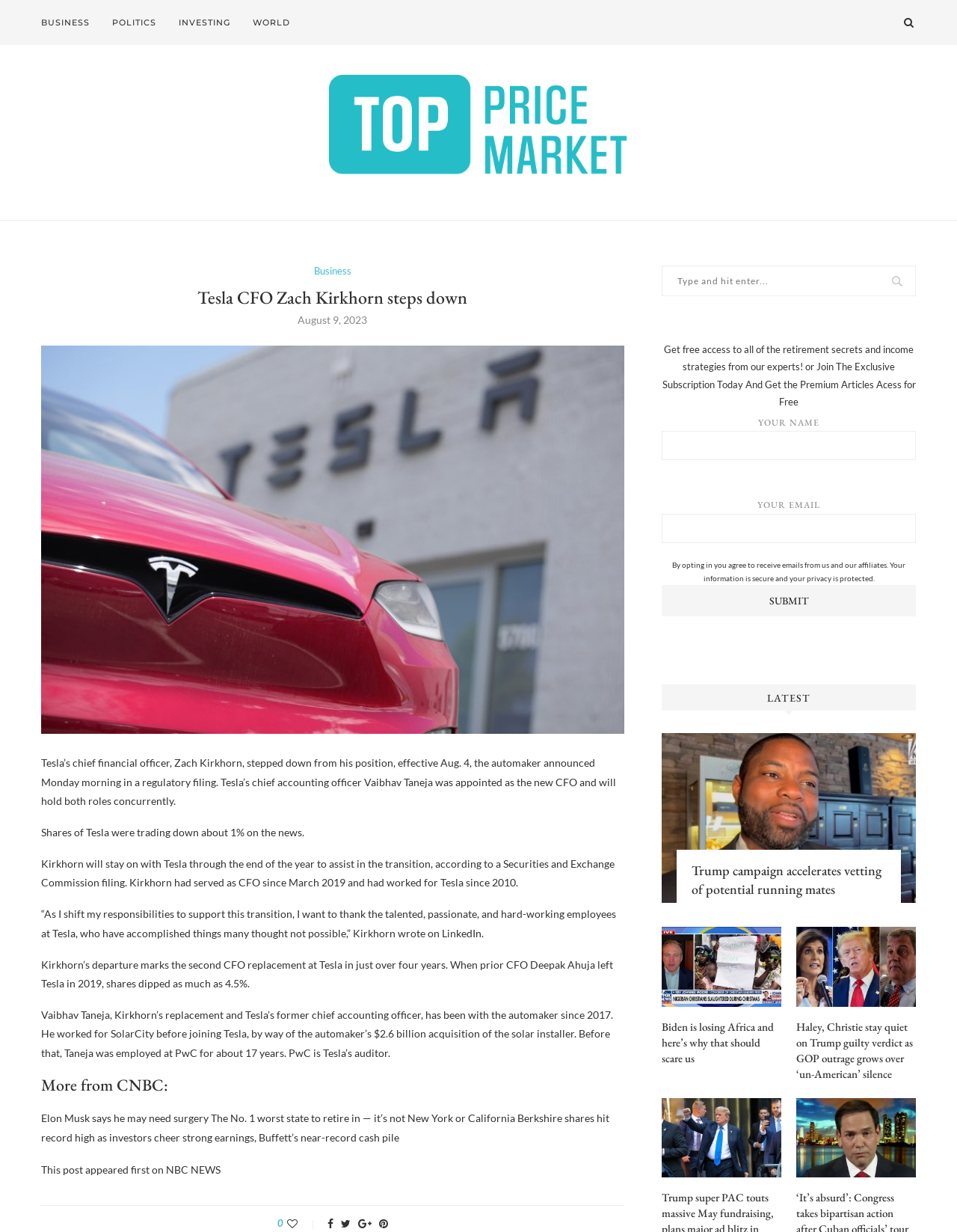What is the current CFO of Tesla?
Based on the image, please offer an in-depth response to the question.

According to the article, Zach Kirkhorn stepped down as CFO, and Vaibhav Taneja, the former chief accounting officer, was appointed as the new CFO.